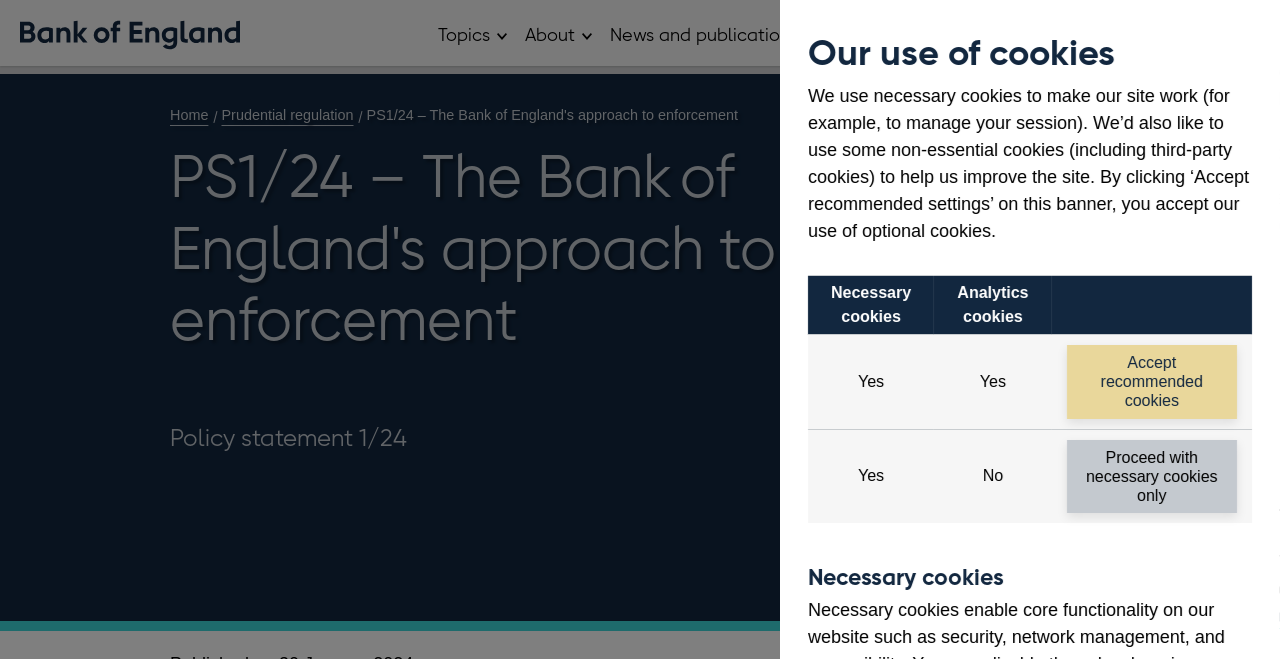Please determine the bounding box coordinates of the element to click in order to execute the following instruction: "Go to Bank of England home". The coordinates should be four float numbers between 0 and 1, specified as [left, top, right, bottom].

[0.016, 0.02, 0.188, 0.086]